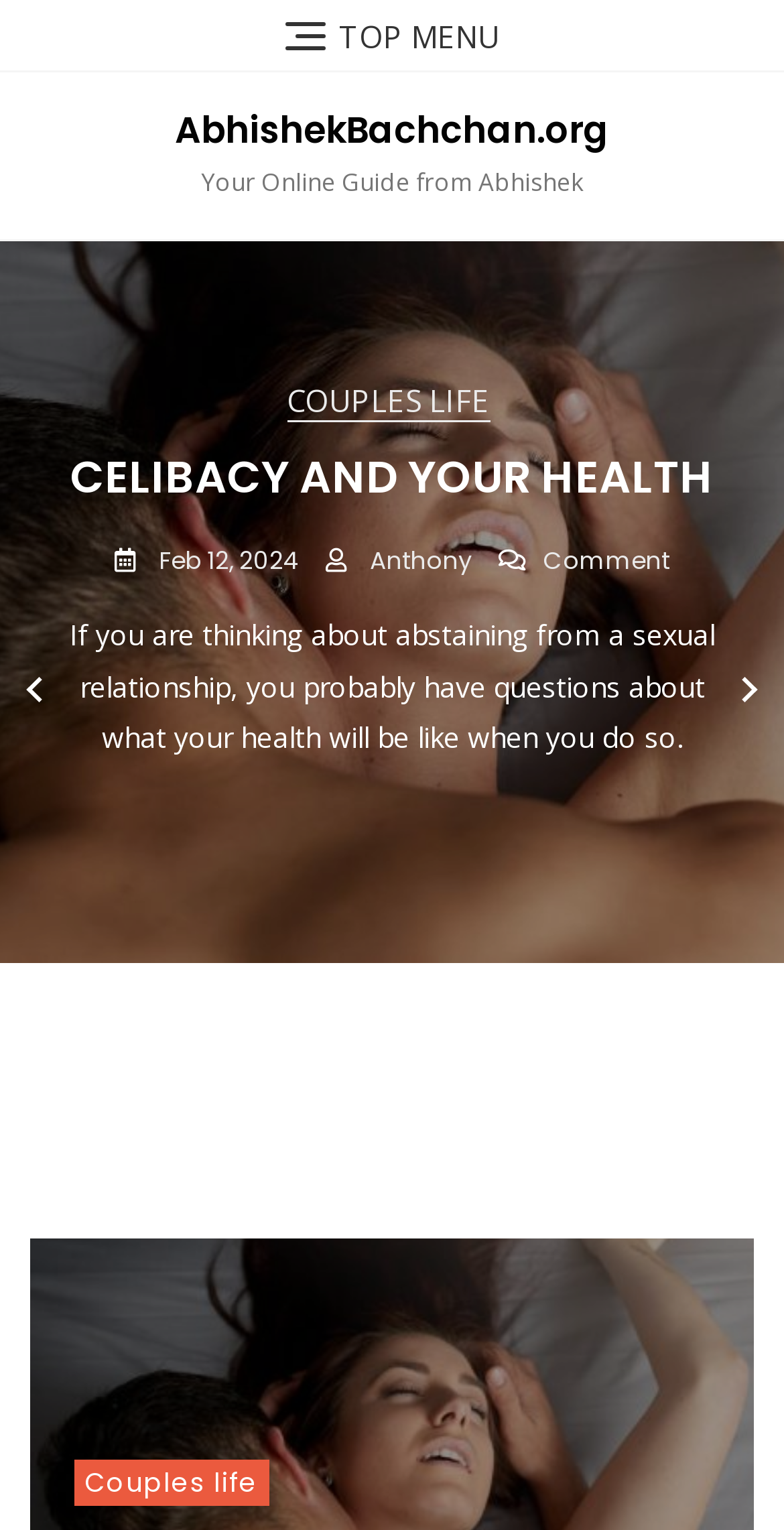Explain the webpage in detail.

This webpage is a personal online guide by Abhishek. At the top, there is a "TOP MENU" link. Below it, the website's title "AbhishekBachchan.org" is displayed prominently, with a link to the same title next to it. The subtitle "Your Online Guide from Abhishek" is placed below the title.

The main content of the webpage is divided into sections. On the left side, there is a tab panel with multiple tabs, labeled from "1 of 6" to "6 of 6". The first tab is selected by default. 

To the right of the tab panel, there is a section with a header "CELIBACY AND YOUR HEALTH". This section contains a link with the same title, as well as a link to "COUPLES LIFE". Below these links, there are three more links: one with a date "Feb 12, 2024", another with a name "Anthony", and a third with a comment icon and the text "Comment On Celibacy And Your Health". 

Under these links, there is a paragraph of text that discusses the health implications of abstaining from sexual relationships. At the very bottom of the webpage, there is another link to "Couples life".